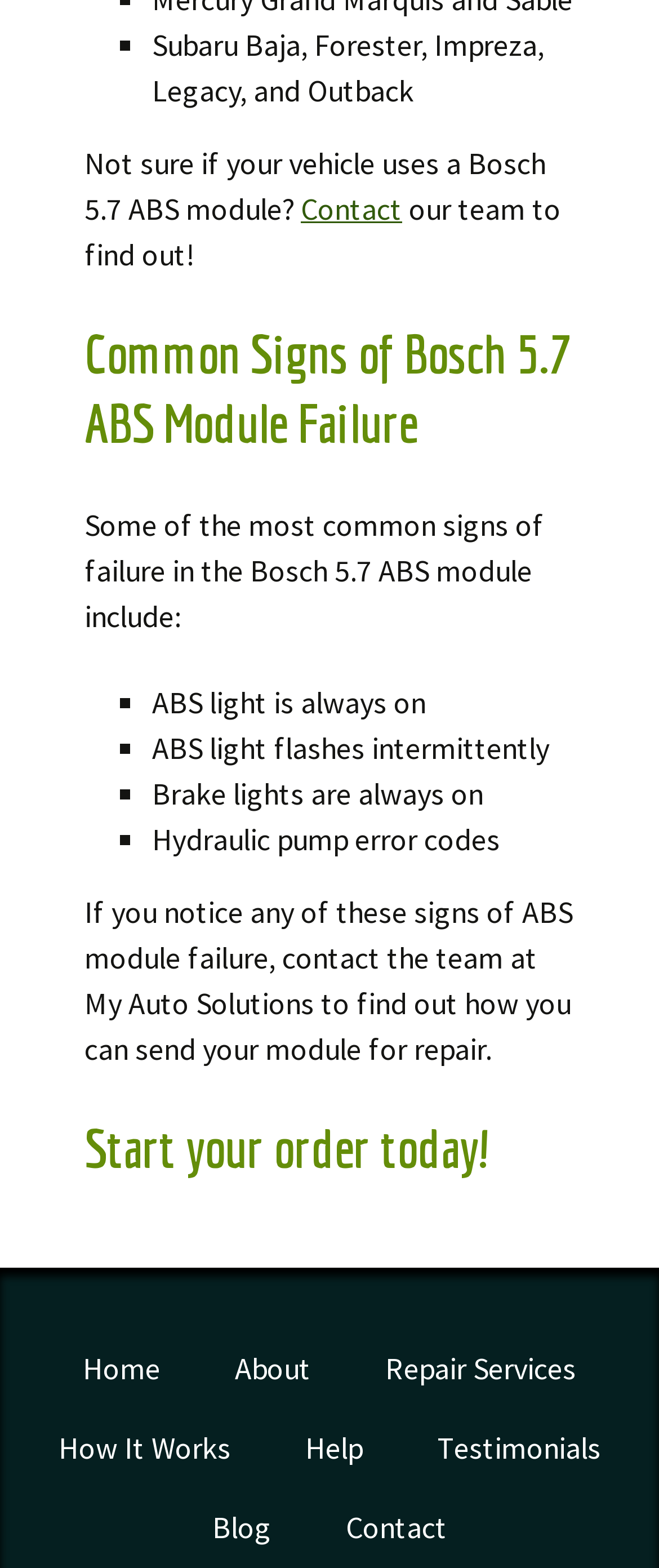Using the element description: "9", determine the bounding box coordinates. The coordinates should be in the format [left, top, right, bottom], with values between 0 and 1.

None